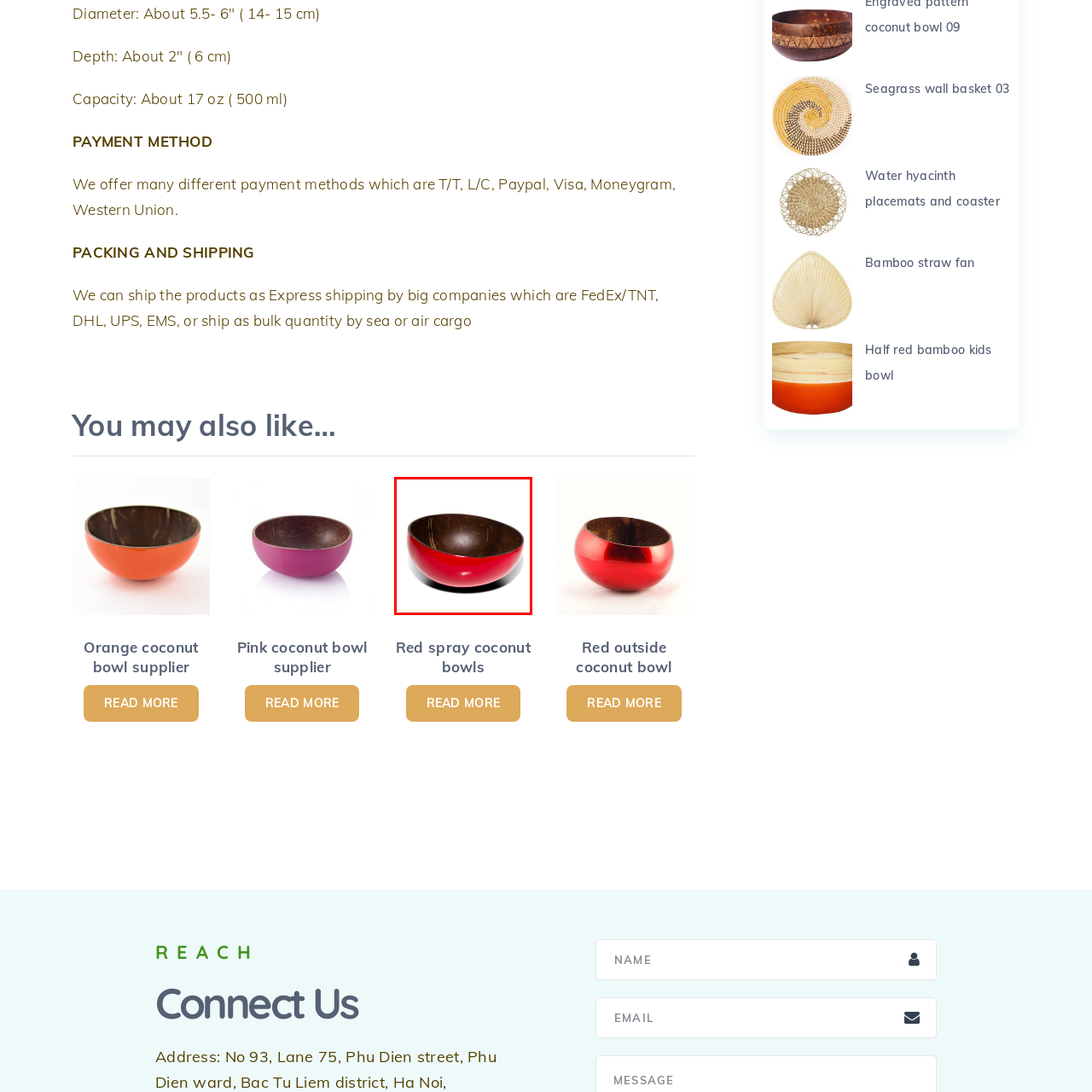Give a comprehensive caption for the image marked by the red rectangle.

This image showcases a vibrant red coconut bowl, featuring a glossy exterior and a natural brown interior. The bowl's sleek design reflects a beautiful blend of traditional craftsmanship and modern aesthetics. Ideal for serving snacks or salads, this bowl enhances any table setting with its eye-catching color. It is part of a selection of coconut bowls, including similar products available from suppliers, offering a unique touch to dining experiences. Perfect for those looking to add a touch of tropical charm to their kitchen or dining room decor.